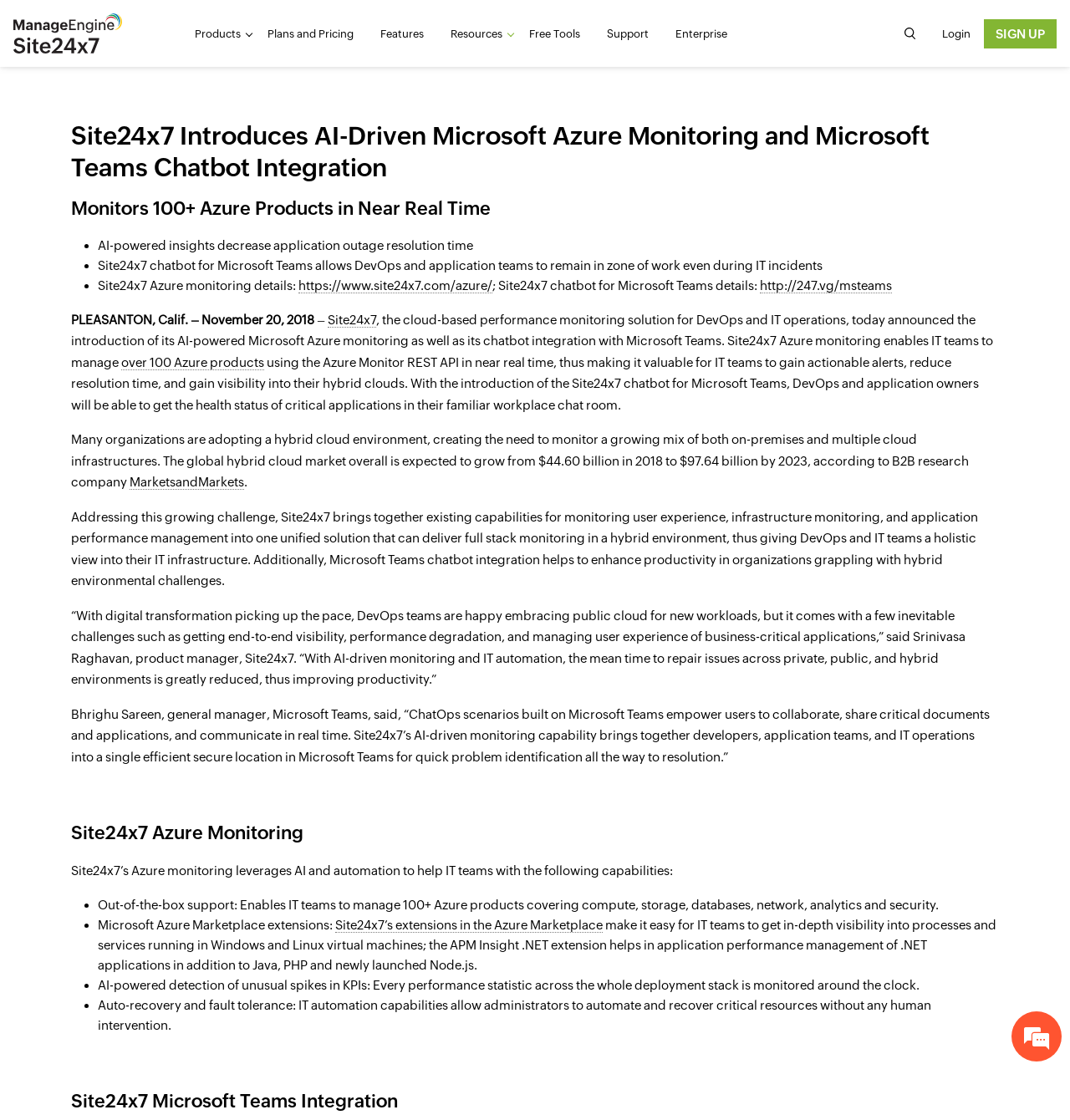Please specify the bounding box coordinates in the format (top-left x, top-left y, bottom-right x, bottom-right y), with all values as floating point numbers between 0 and 1. Identify the bounding box of the UI element described by: SIGN UP

[0.92, 0.017, 0.988, 0.043]